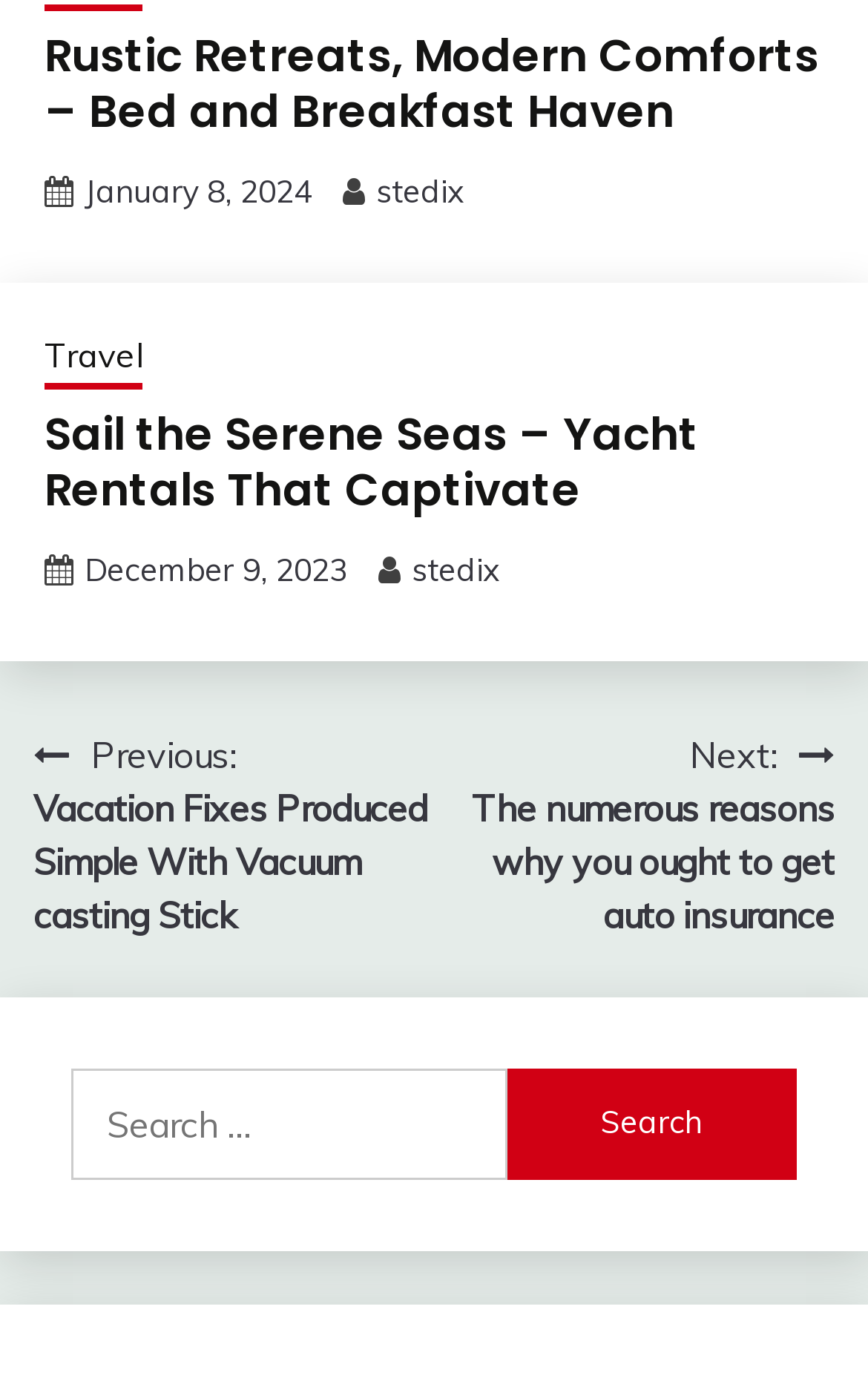Specify the bounding box coordinates of the area to click in order to execute this command: 'Click on the 'Rustic Retreats, Modern Comforts – Bed and Breakfast Haven' link'. The coordinates should consist of four float numbers ranging from 0 to 1, and should be formatted as [left, top, right, bottom].

[0.051, 0.018, 0.944, 0.103]